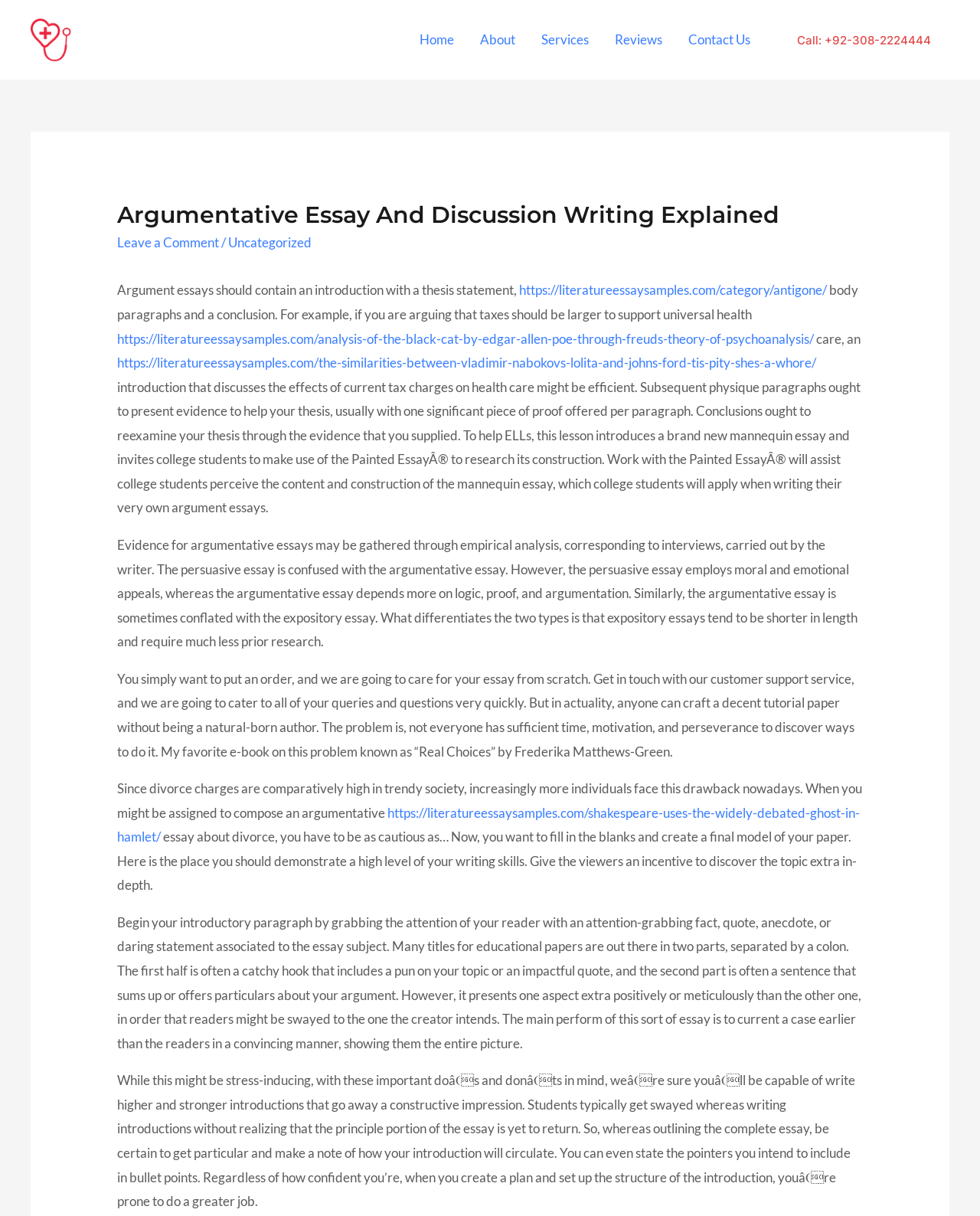Kindly provide the bounding box coordinates of the section you need to click on to fulfill the given instruction: "Click on the 'Home' link".

[0.415, 0.011, 0.477, 0.055]